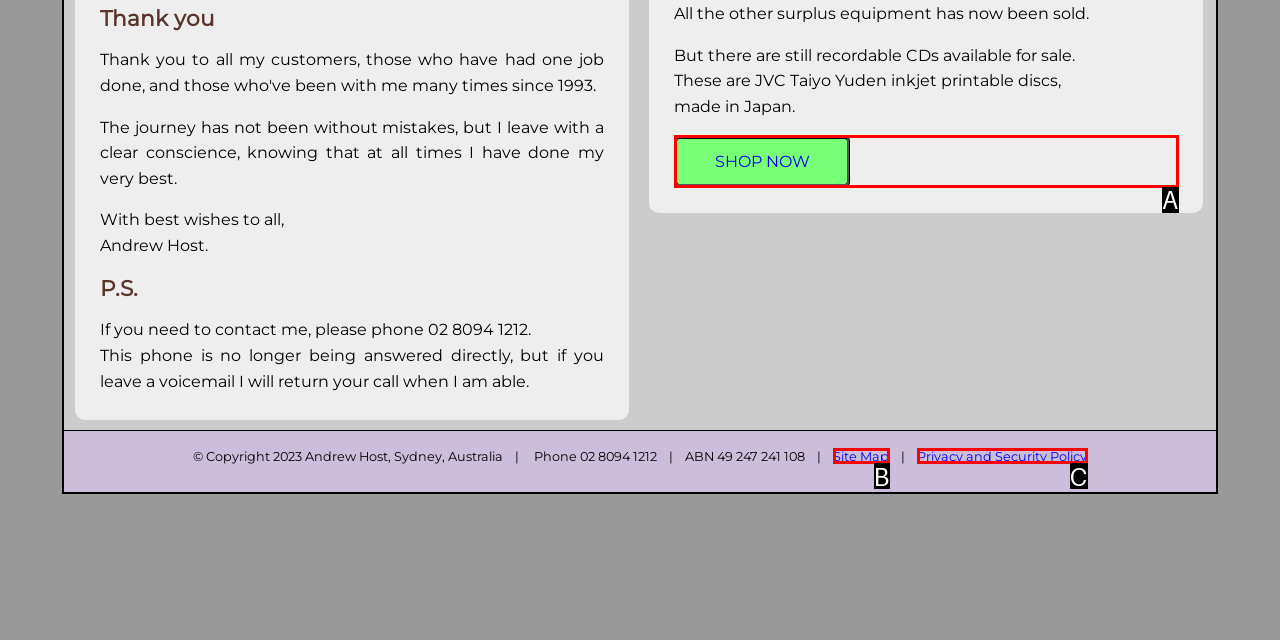Determine the option that best fits the description: Privacy and Security Policy
Reply with the letter of the correct option directly.

C